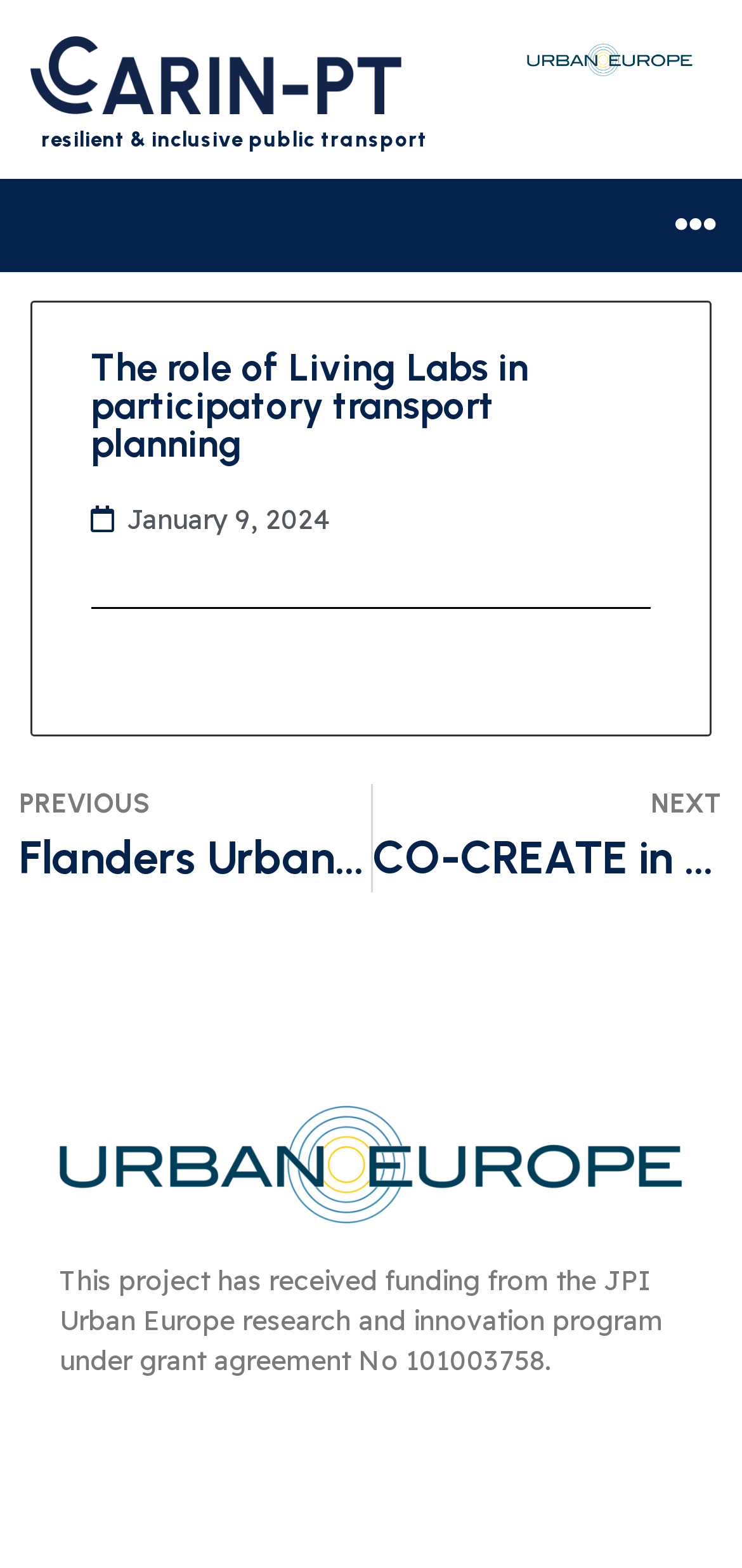Predict the bounding box coordinates of the UI element that matches this description: "Menu". The coordinates should be in the format [left, top, right, bottom] with each value between 0 and 1.

[0.895, 0.124, 0.98, 0.164]